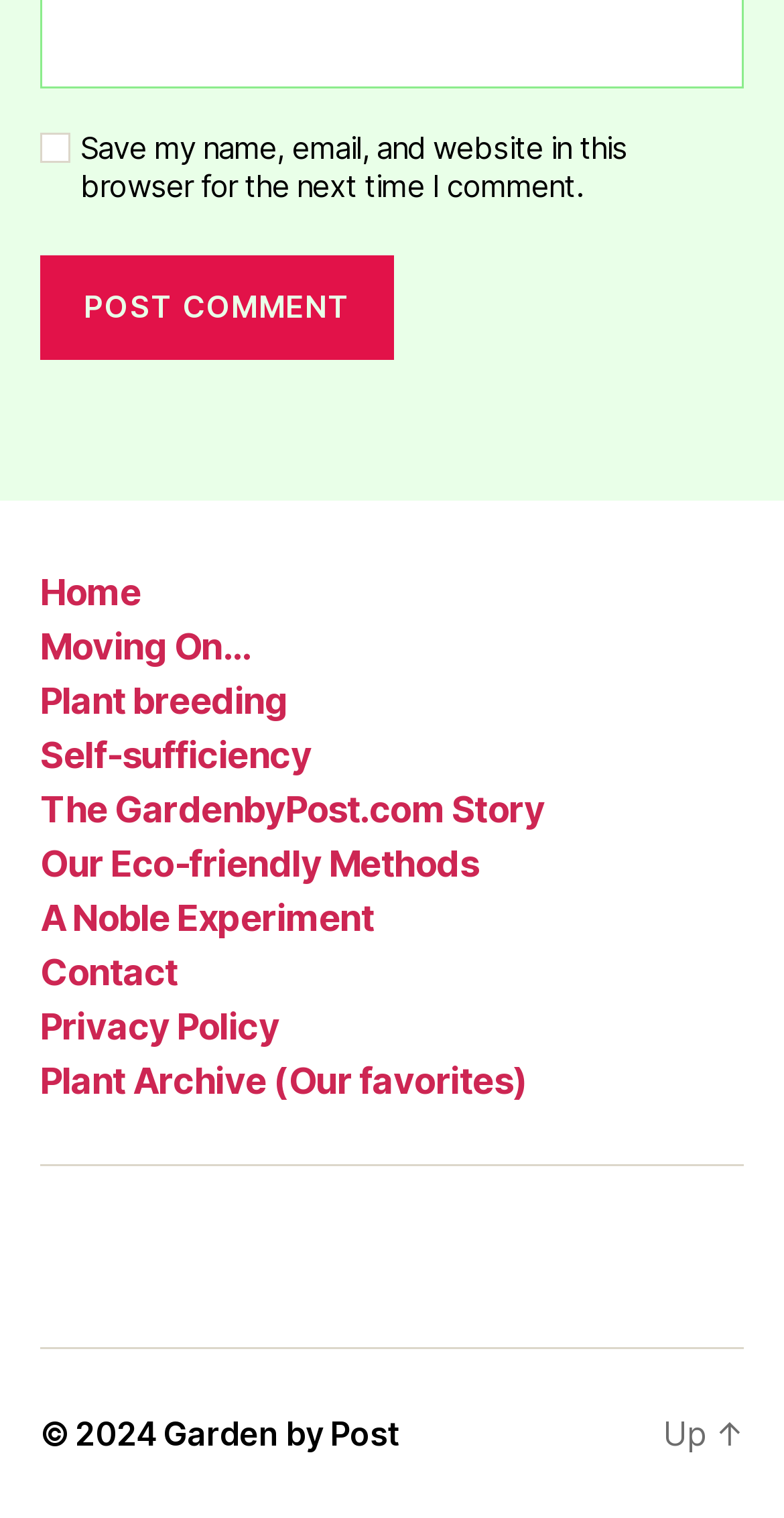Determine the bounding box coordinates of the target area to click to execute the following instruction: "Click on Amazon."

None